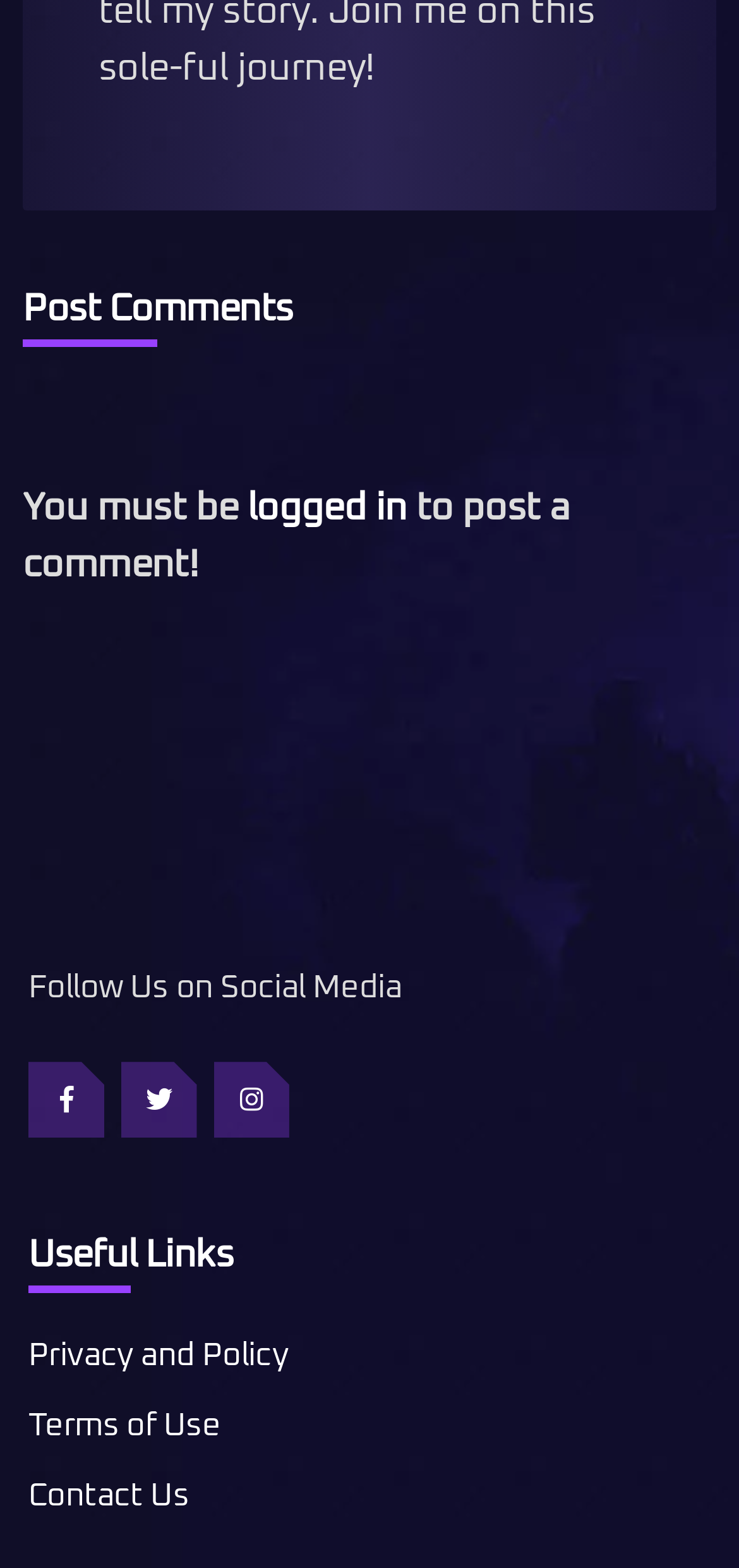Determine the bounding box coordinates for the area that should be clicked to carry out the following instruction: "Open menu".

None